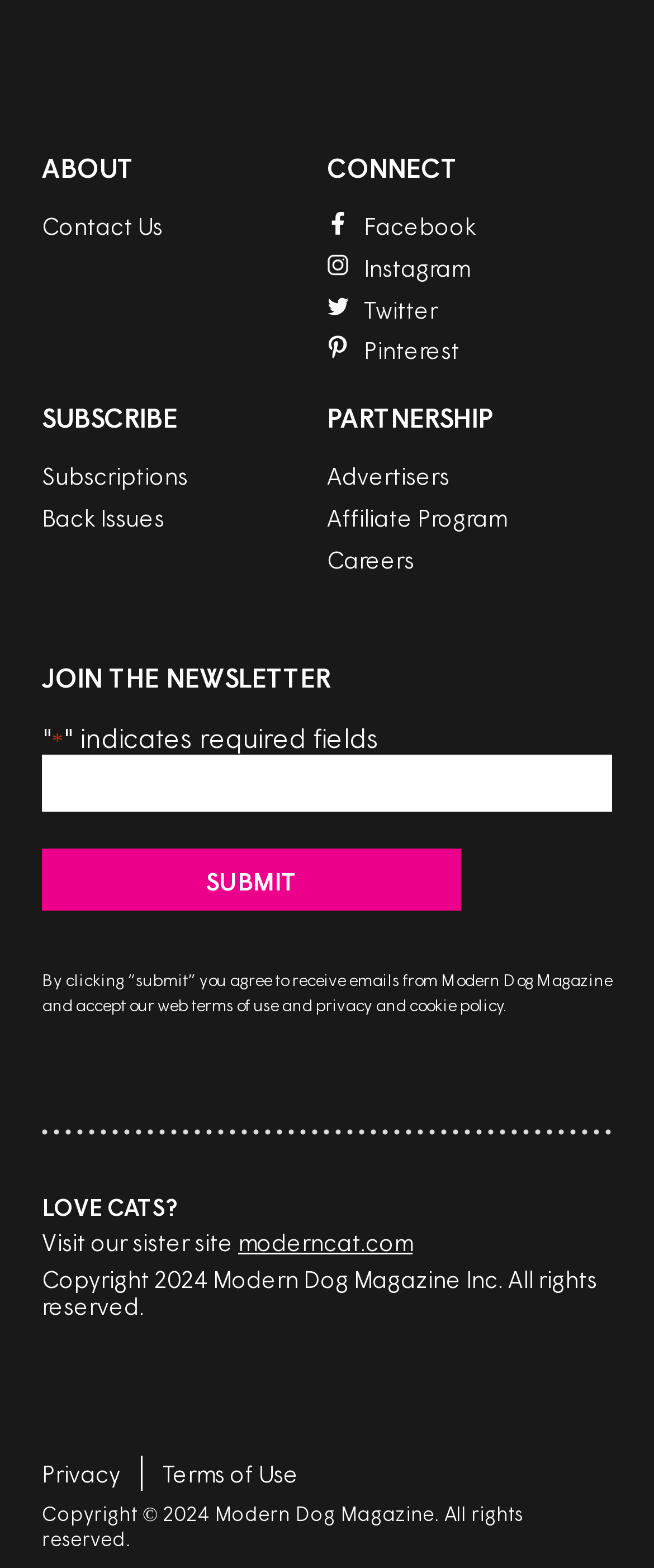Please identify the bounding box coordinates of where to click in order to follow the instruction: "Visit our sister site".

[0.364, 0.783, 0.631, 0.802]